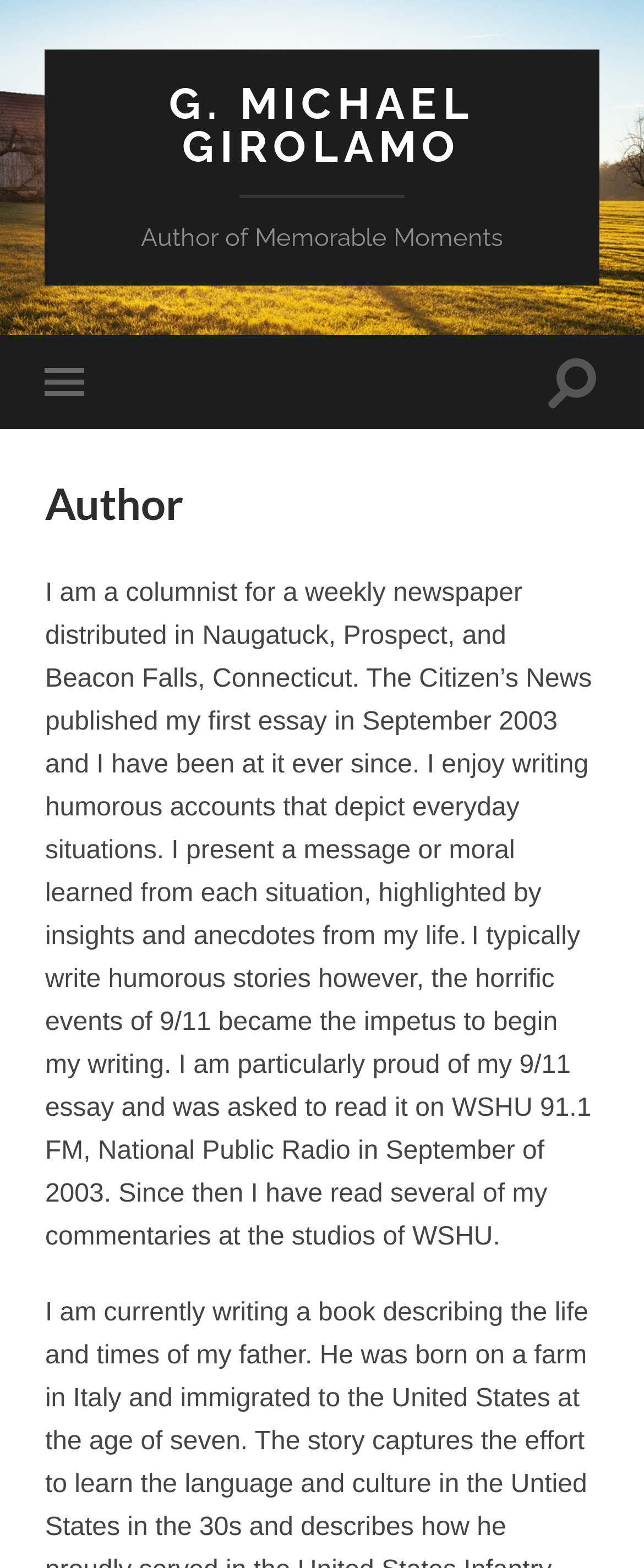Find the bounding box coordinates of the UI element according to this description: "Toggle mobile menu".

[0.07, 0.214, 0.152, 0.274]